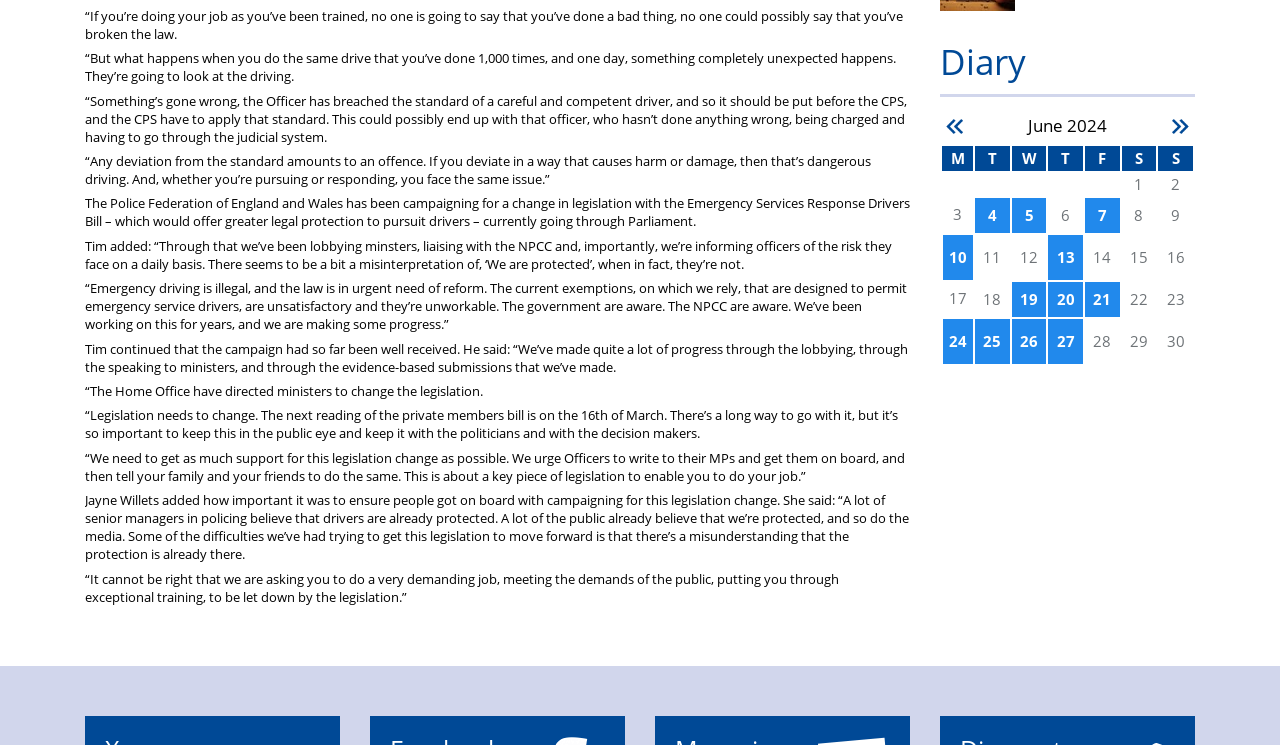What is the current status of the Emergency Services Response Drivers Bill?
Examine the webpage screenshot and provide an in-depth answer to the question.

According to the article, the Emergency Services Response Drivers Bill is currently going through Parliament, with the next reading scheduled for March 16th.